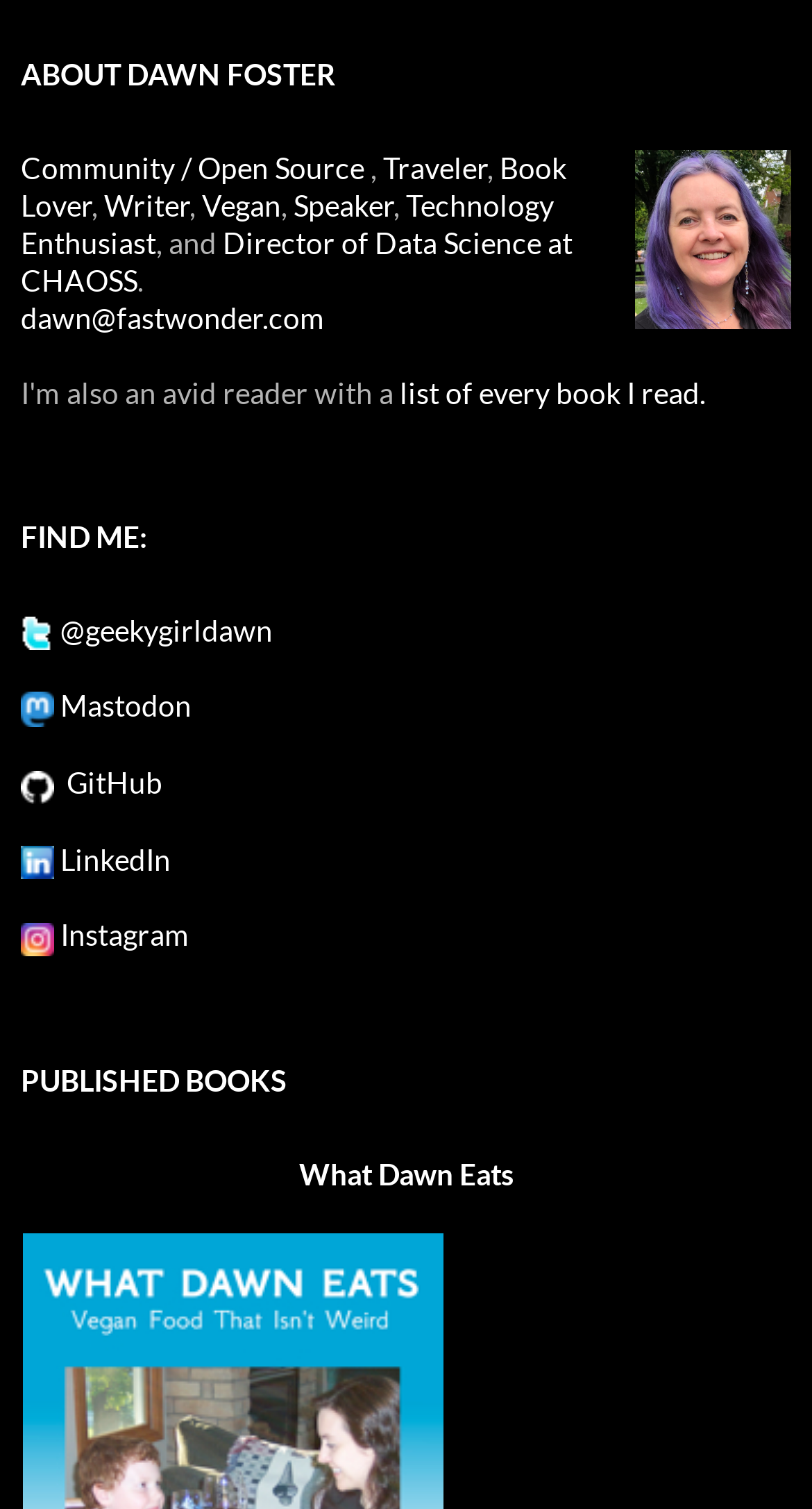What is the profession of Dawn Foster?
Could you please answer the question thoroughly and with as much detail as possible?

I inferred this answer by looking at the text 'Director of Data Science at CHAOSS' which is a link on the webpage, indicating that Dawn Foster is the Director of Data Science at CHAOSS.